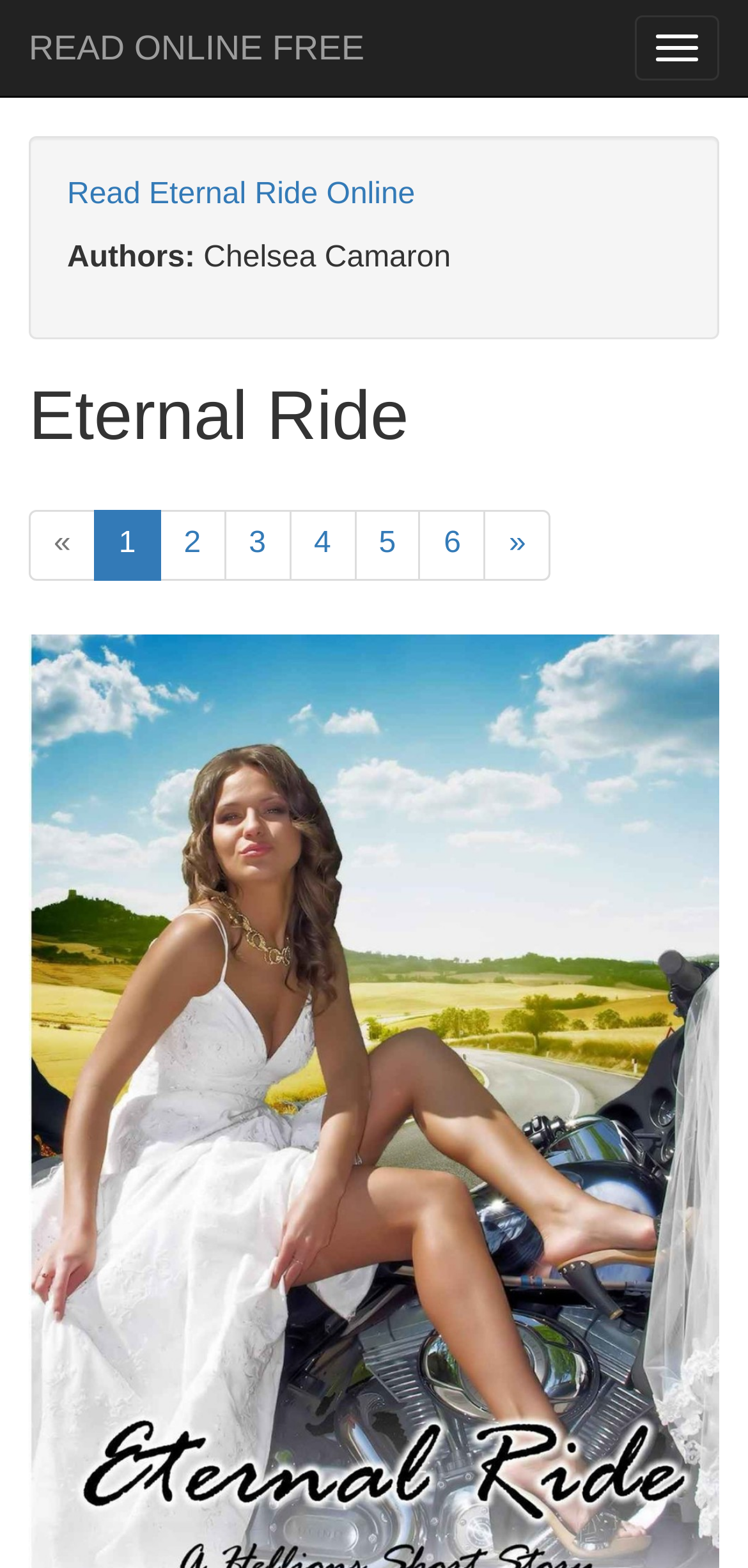Locate the bounding box coordinates of the clickable region necessary to complete the following instruction: "Toggle navigation". Provide the coordinates in the format of four float numbers between 0 and 1, i.e., [left, top, right, bottom].

[0.849, 0.01, 0.962, 0.051]